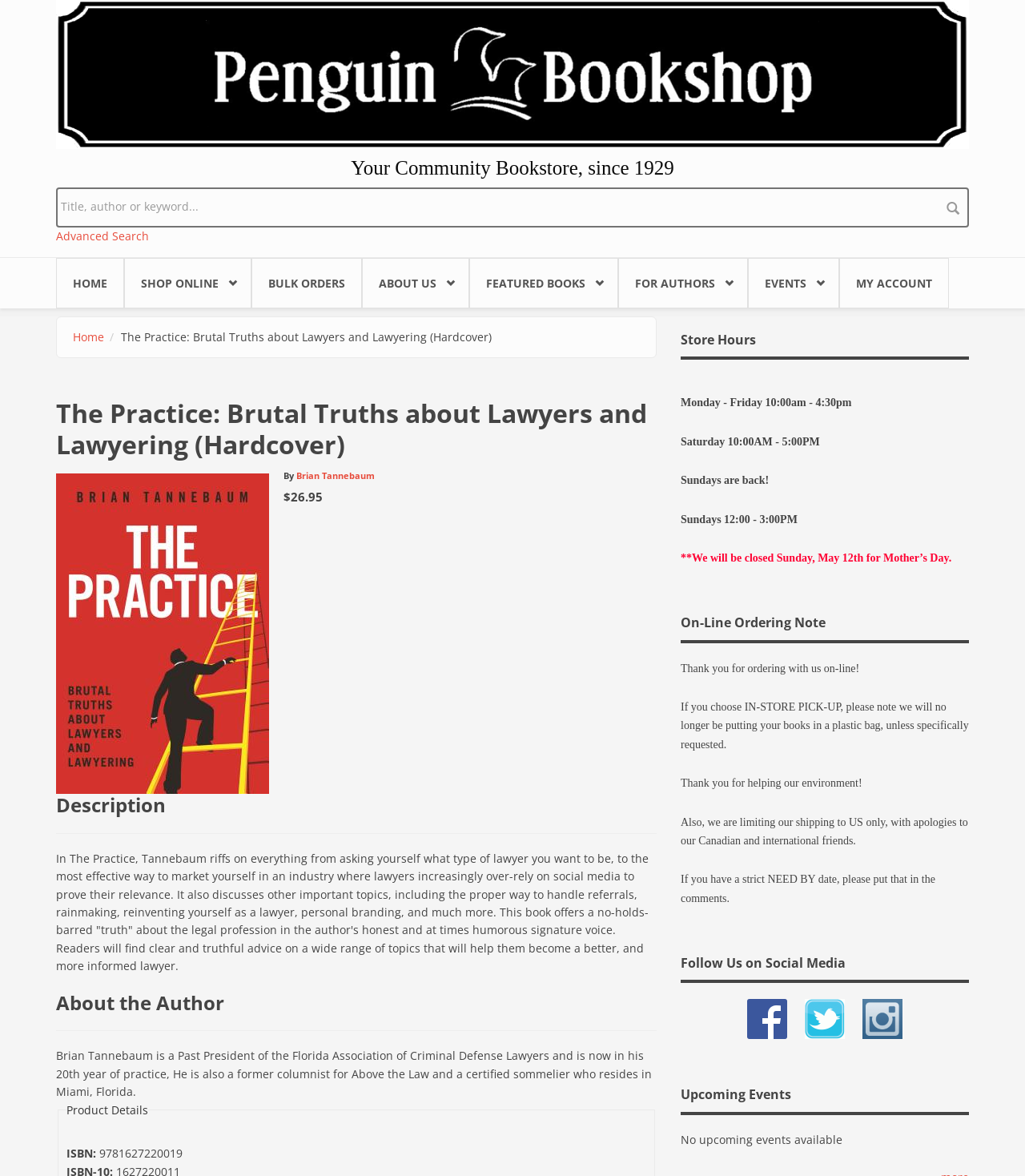Identify and provide the bounding box for the element described by: "Advanced Search".

[0.055, 0.194, 0.145, 0.207]